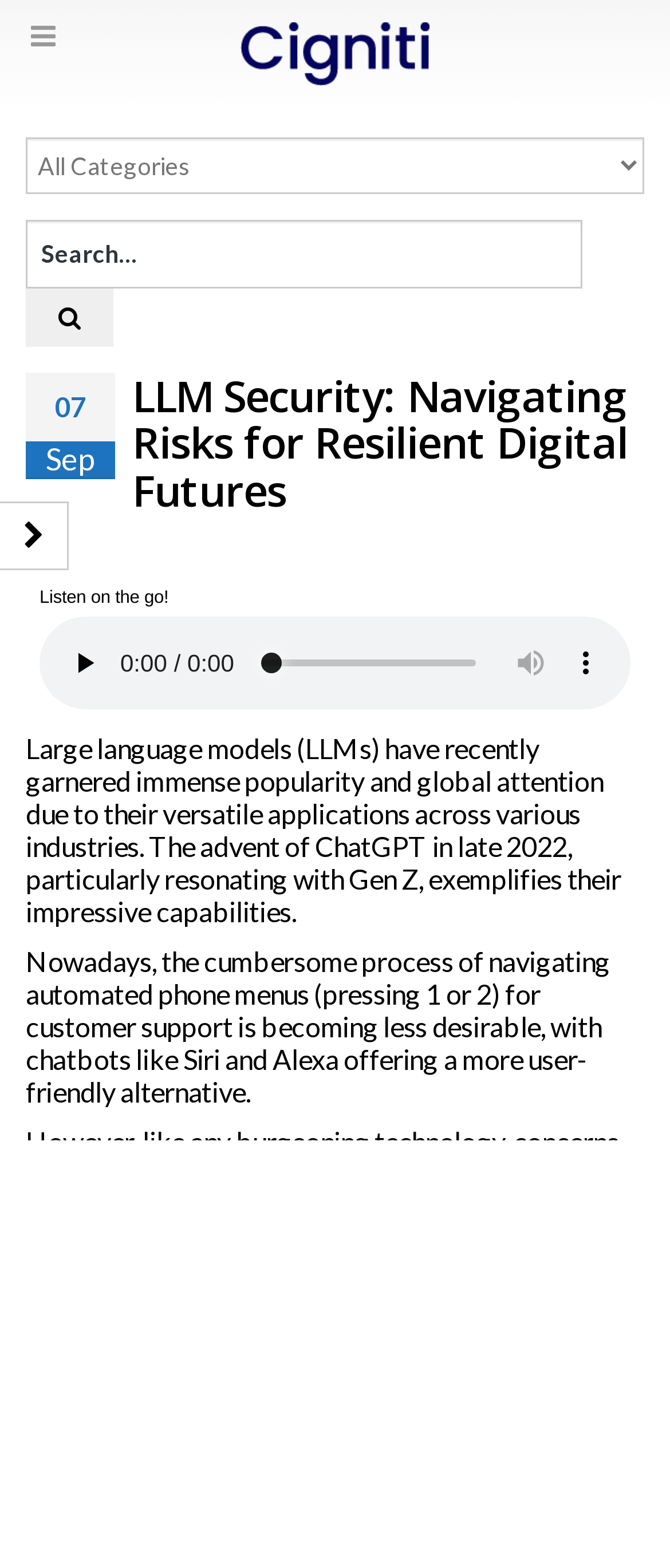Provide the bounding box coordinates in the format (top-left x, top-left y, bottom-right x, bottom-right y). All values are floating point numbers between 0 and 1. Determine the bounding box coordinate of the UI element described as: name="s" placeholder="Search…"

[0.038, 0.14, 0.869, 0.184]